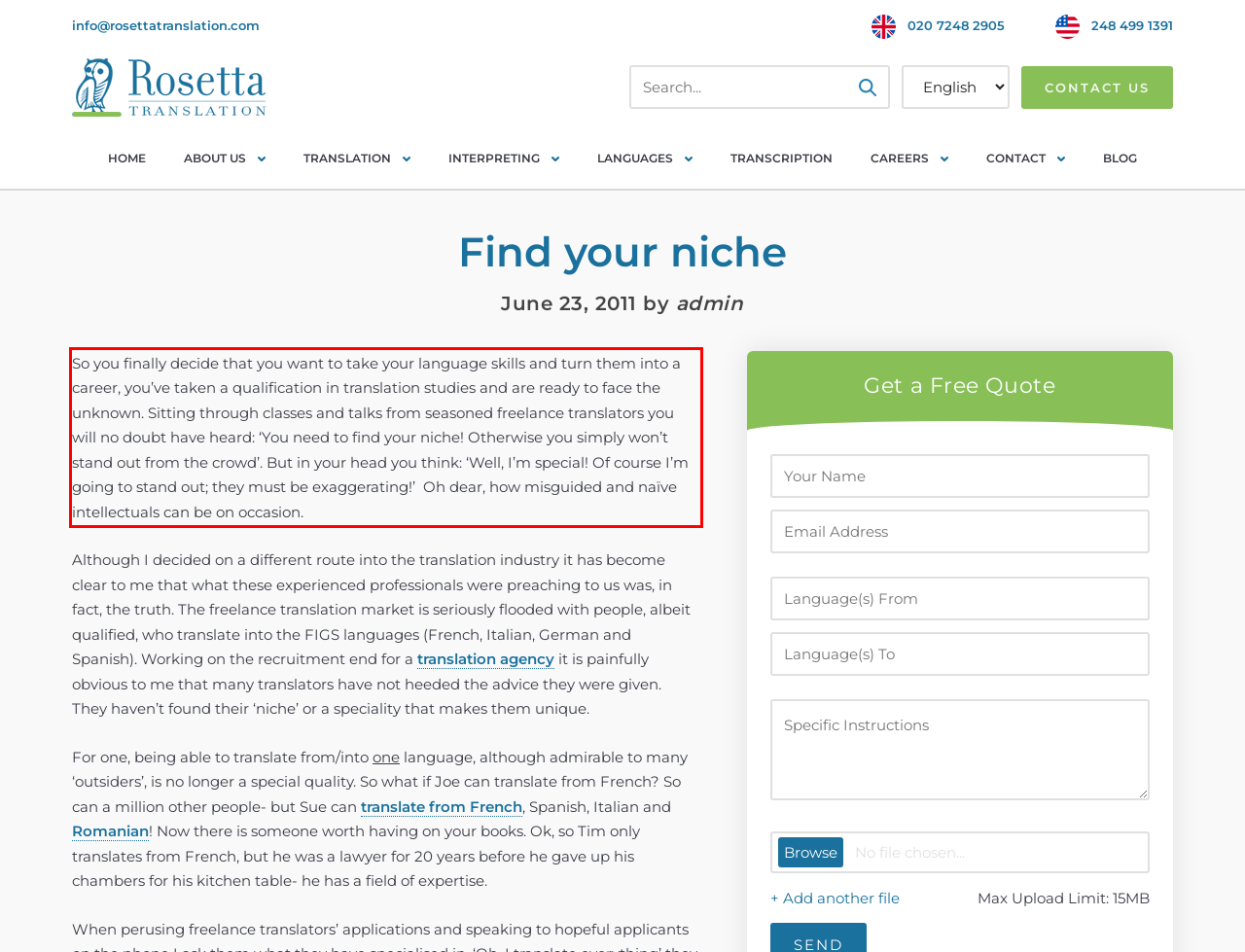Please analyze the screenshot of a webpage and extract the text content within the red bounding box using OCR.

So you finally decide that you want to take your language skills and turn them into a career, you’ve taken a qualification in translation studies and are ready to face the unknown. Sitting through classes and talks from seasoned freelance translators you will no doubt have heard: ‘You need to find your niche! Otherwise you simply won’t stand out from the crowd’. But in your head you think: ‘Well, I’m special! Of course I’m going to stand out; they must be exaggerating!’ Oh dear, how misguided and naïve intellectuals can be on occasion.